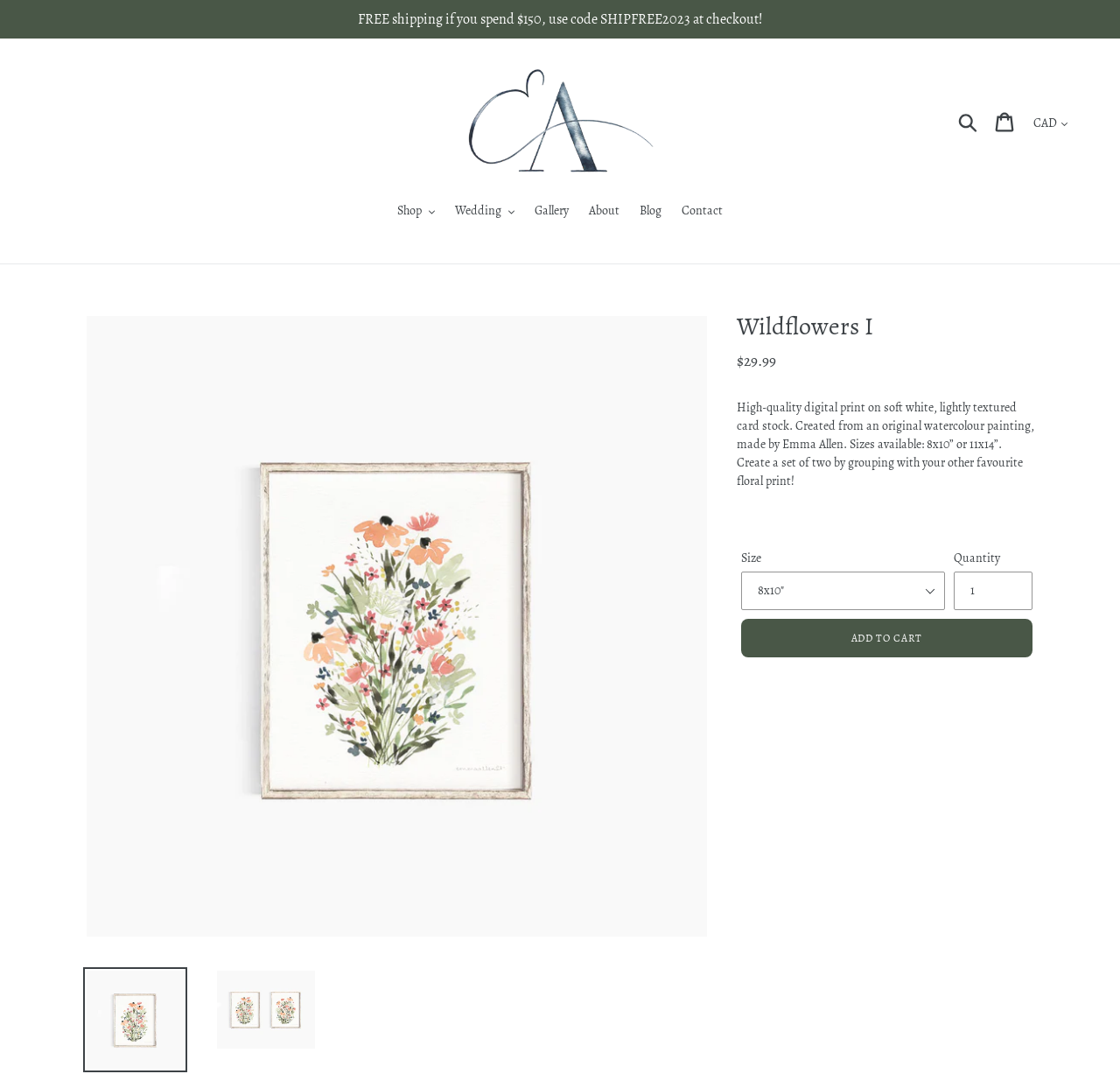Specify the bounding box coordinates of the element's area that should be clicked to execute the given instruction: "Browse the shop". The coordinates should be four float numbers between 0 and 1, i.e., [left, top, right, bottom].

[0.347, 0.185, 0.396, 0.205]